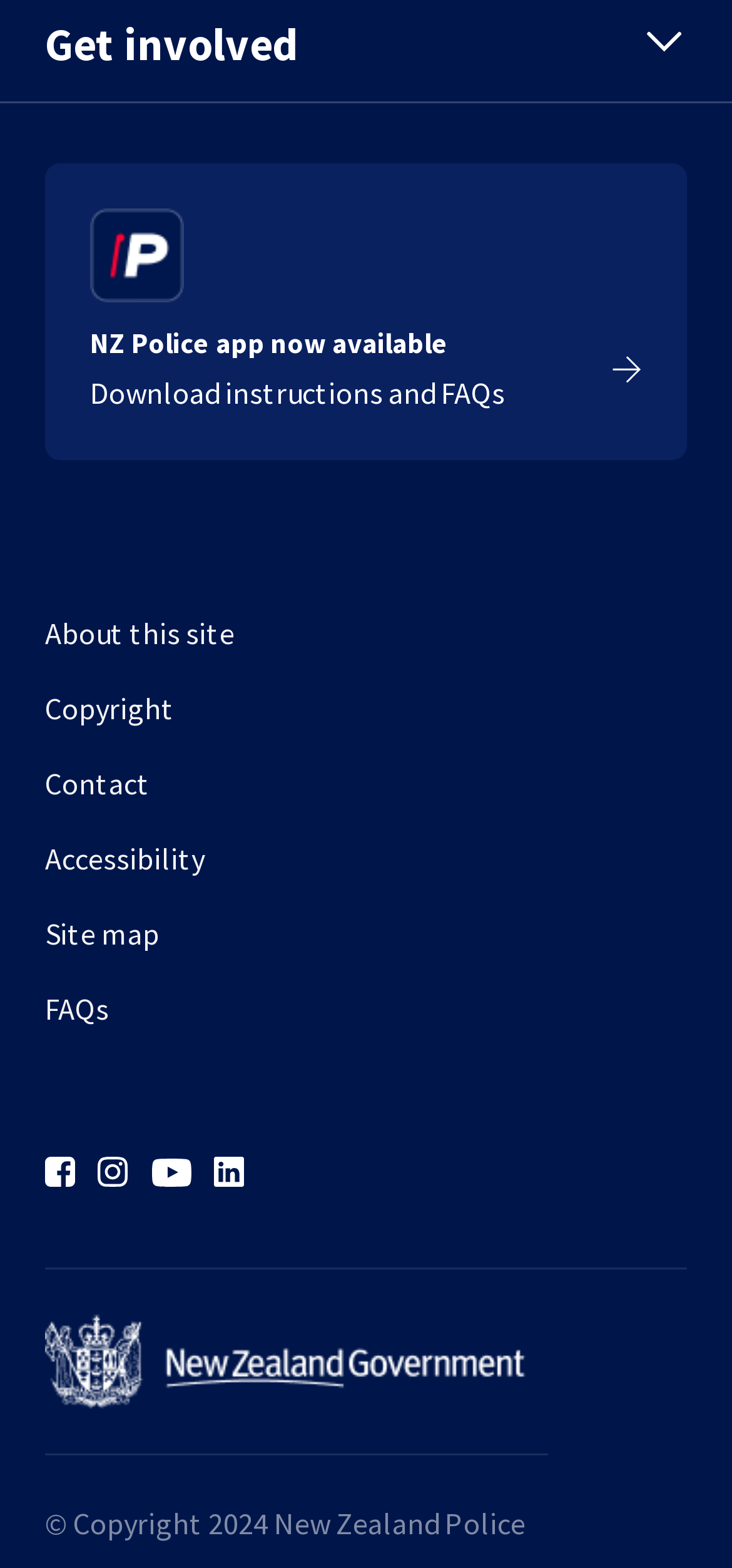Please indicate the bounding box coordinates for the clickable area to complete the following task: "Visit the Facebook page". The coordinates should be specified as four float numbers between 0 and 1, i.e., [left, top, right, bottom].

[0.062, 0.737, 0.103, 0.756]